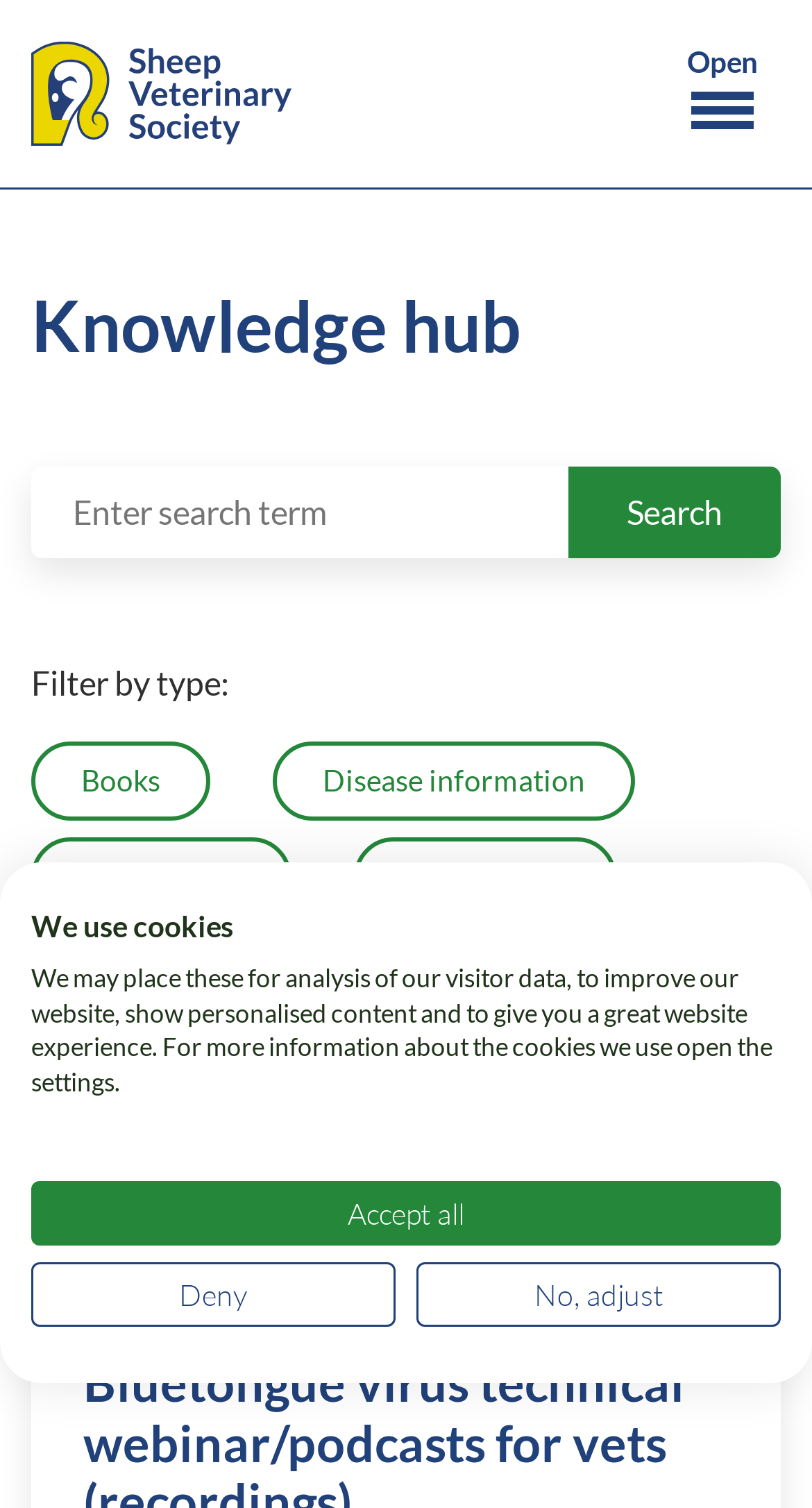Can you give a comprehensive explanation to the question given the content of the image?
What is the function of the 'Reset' button?

The 'Reset' button is located below the filter options, and it is likely that its function is to reset the filters to their default state, allowing users to start a new search or filter process.